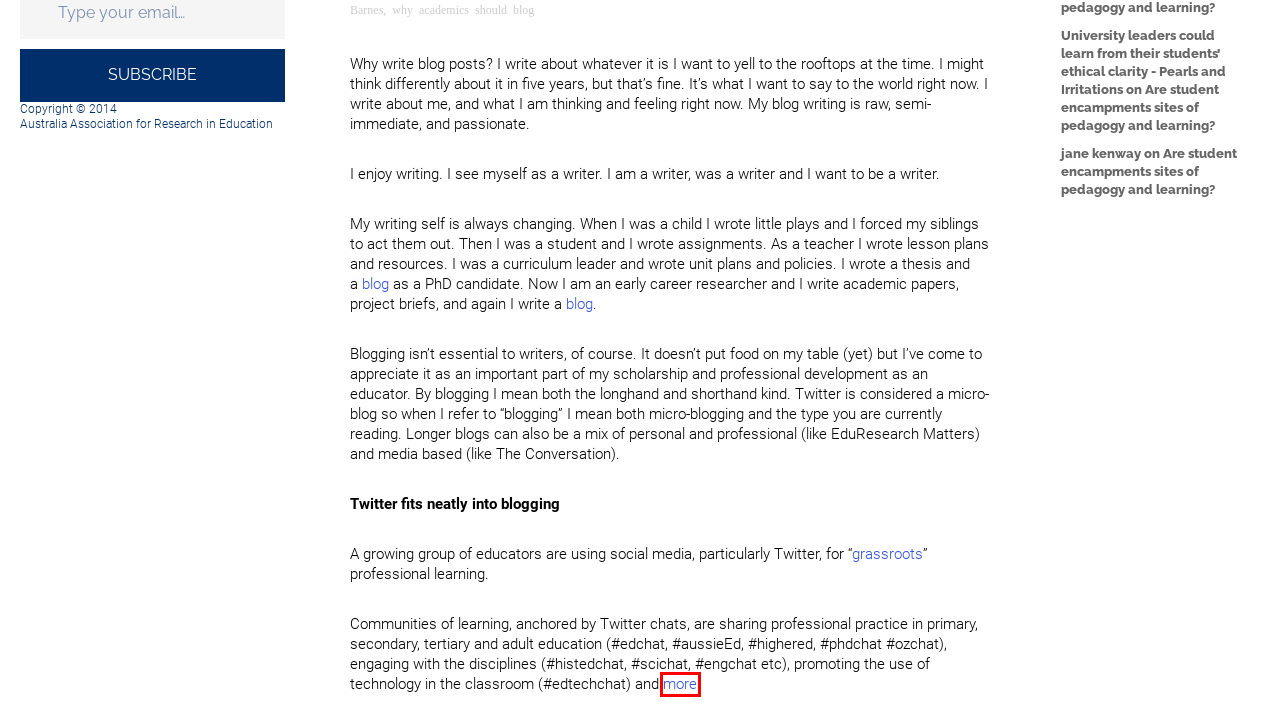A screenshot of a webpage is provided, featuring a red bounding box around a specific UI element. Identify the webpage description that most accurately reflects the new webpage after interacting with the selected element. Here are the candidates:
A. academics and social media Archives - EduResearch Matters
B. Twitter Hashtags For Education: The Complete Guide
C. The Thesis Whisperer
D. Contact - EduResearch Matters
E. Now, more than ever, we need change in Indigenous education - EduResearch Matters
F. blogging for personal professional development Archives - EduResearch Matters
G. University leaders could learn from their students’ ethical clarity - Pearls and Irritations
H. Are student encampments sites of pedagogy and learning? - EduResearch Matters

B